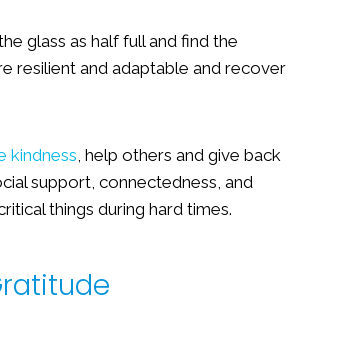Describe every aspect of the image in detail.

The image emphasizes the importance of gratitude, illustrating how it helps individuals adopt a more positive perspective, especially in challenging times. It suggests that those who express gratitude are more likely to view the world optimistically, characterized by a perception of the glass as half full. Grateful individuals tend to be more resilient and adaptable, enabling them to recover from setbacks more swiftly. The text encourages acts of kindness and helping others, highlighting that these actions foster social support, connectedness, and a sense of belonging, all vital components during difficult periods. Overall, the image encapsulates the profound impact of gratitude on mental resilience and community support.